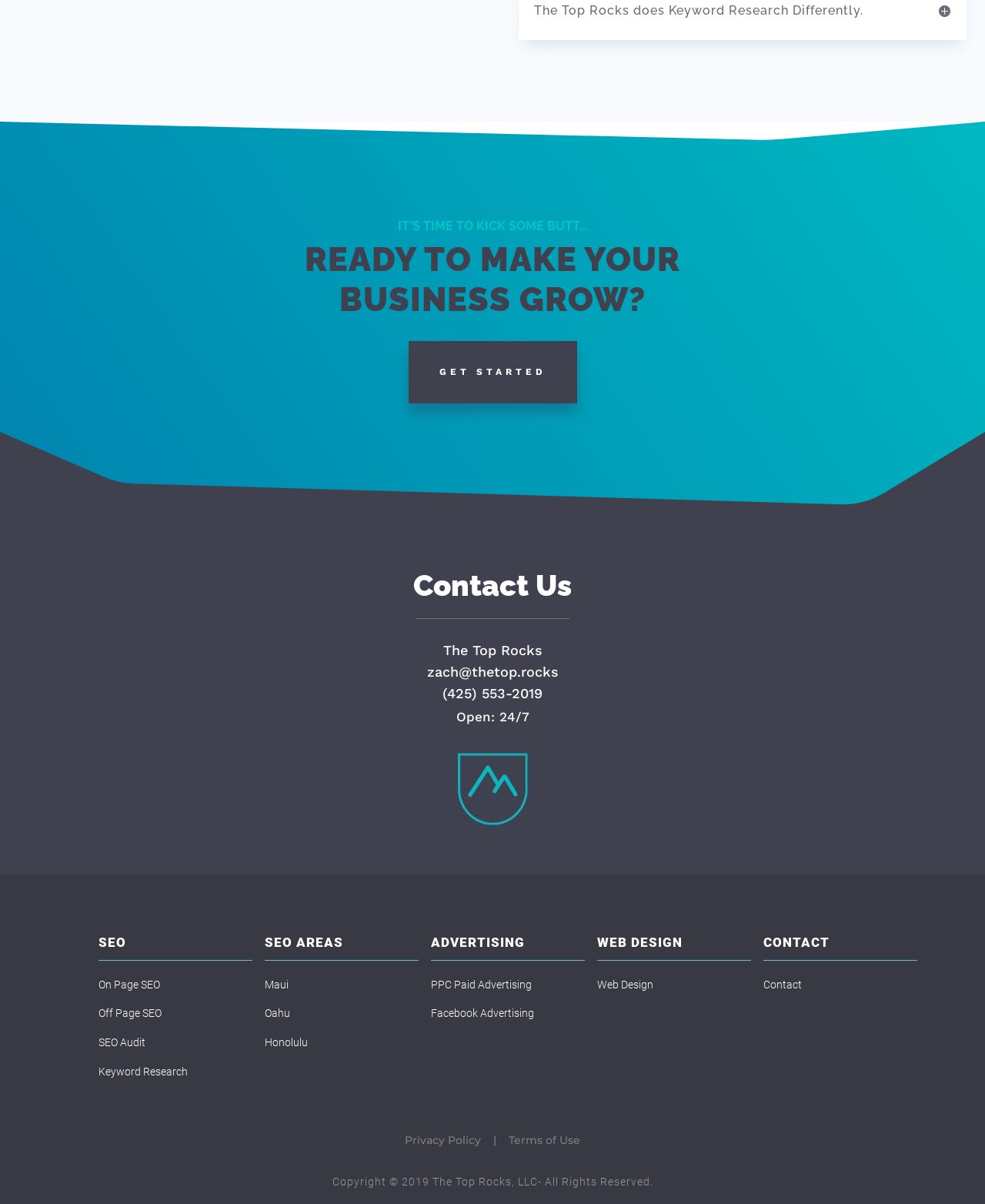Please determine the bounding box coordinates of the section I need to click to accomplish this instruction: "search for a product".

None